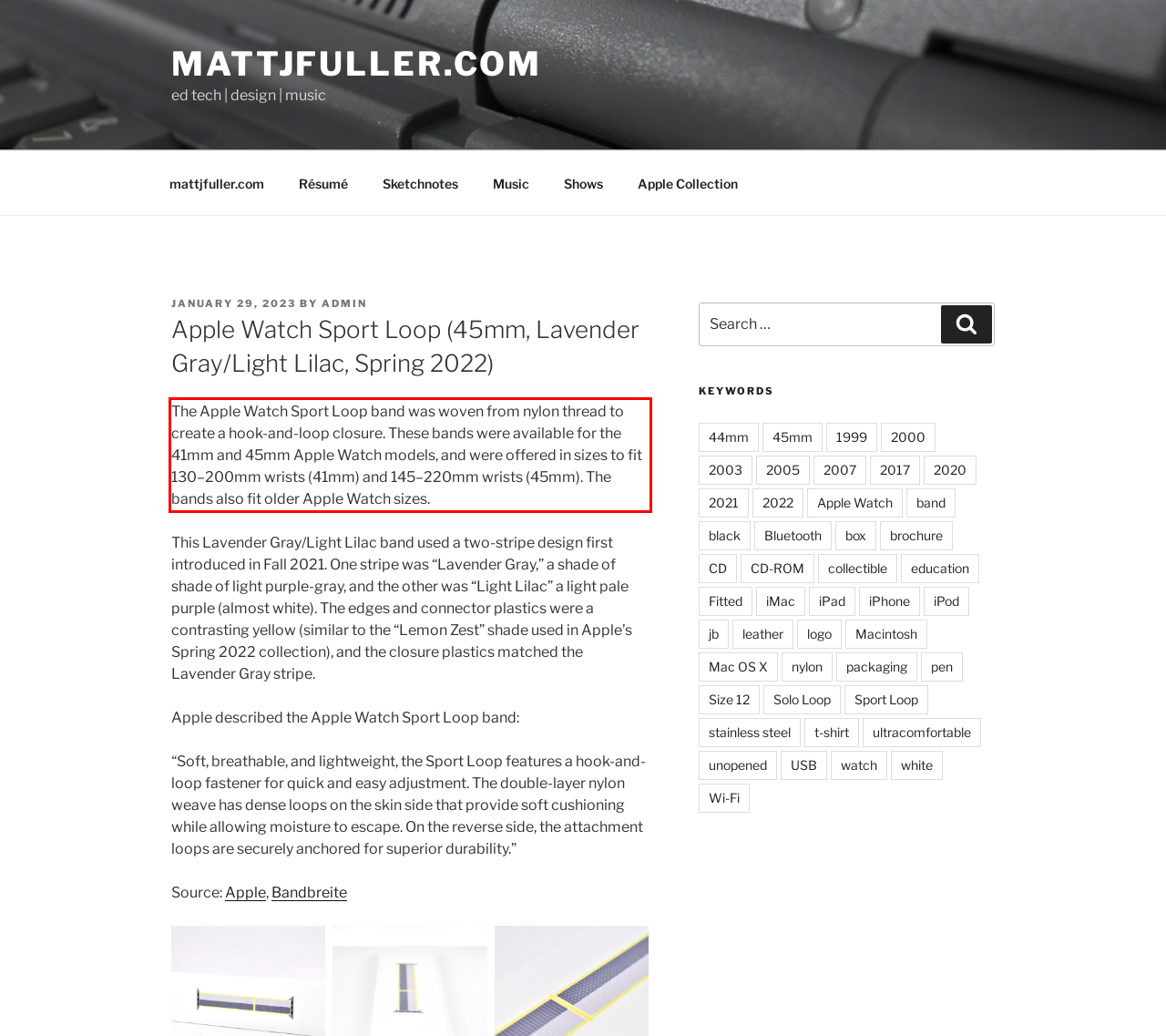Please examine the screenshot of the webpage and read the text present within the red rectangle bounding box.

The Apple Watch Sport Loop band was woven from nylon thread to create a hook-and-loop closure. These bands were available for the 41mm and 45mm Apple Watch models, and were offered in sizes to fit 130–200mm wrists (41mm) and 145–220mm wrists (45mm). The bands also fit older Apple Watch sizes.